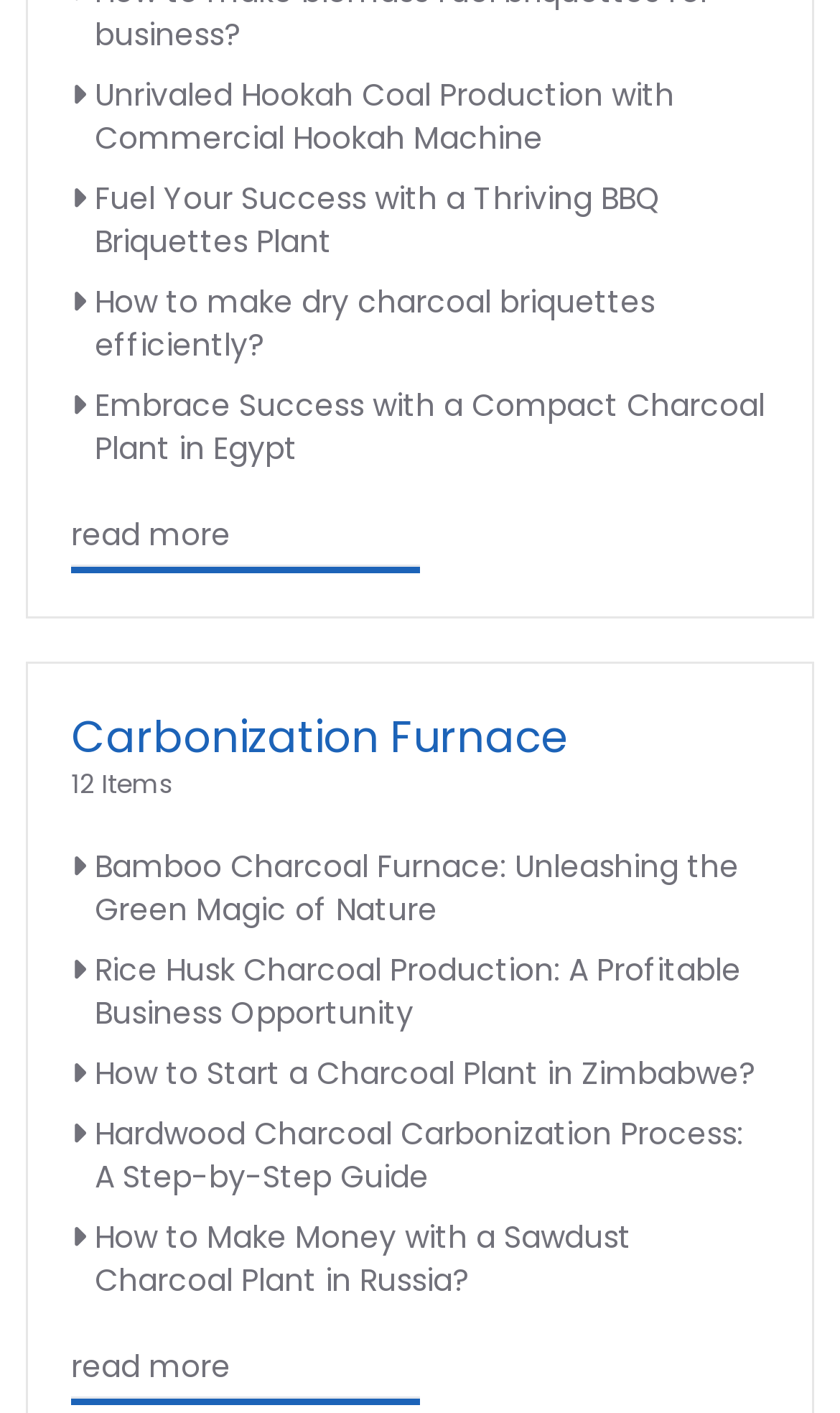Using a single word or phrase, answer the following question: 
How many links are there in the first section?

4